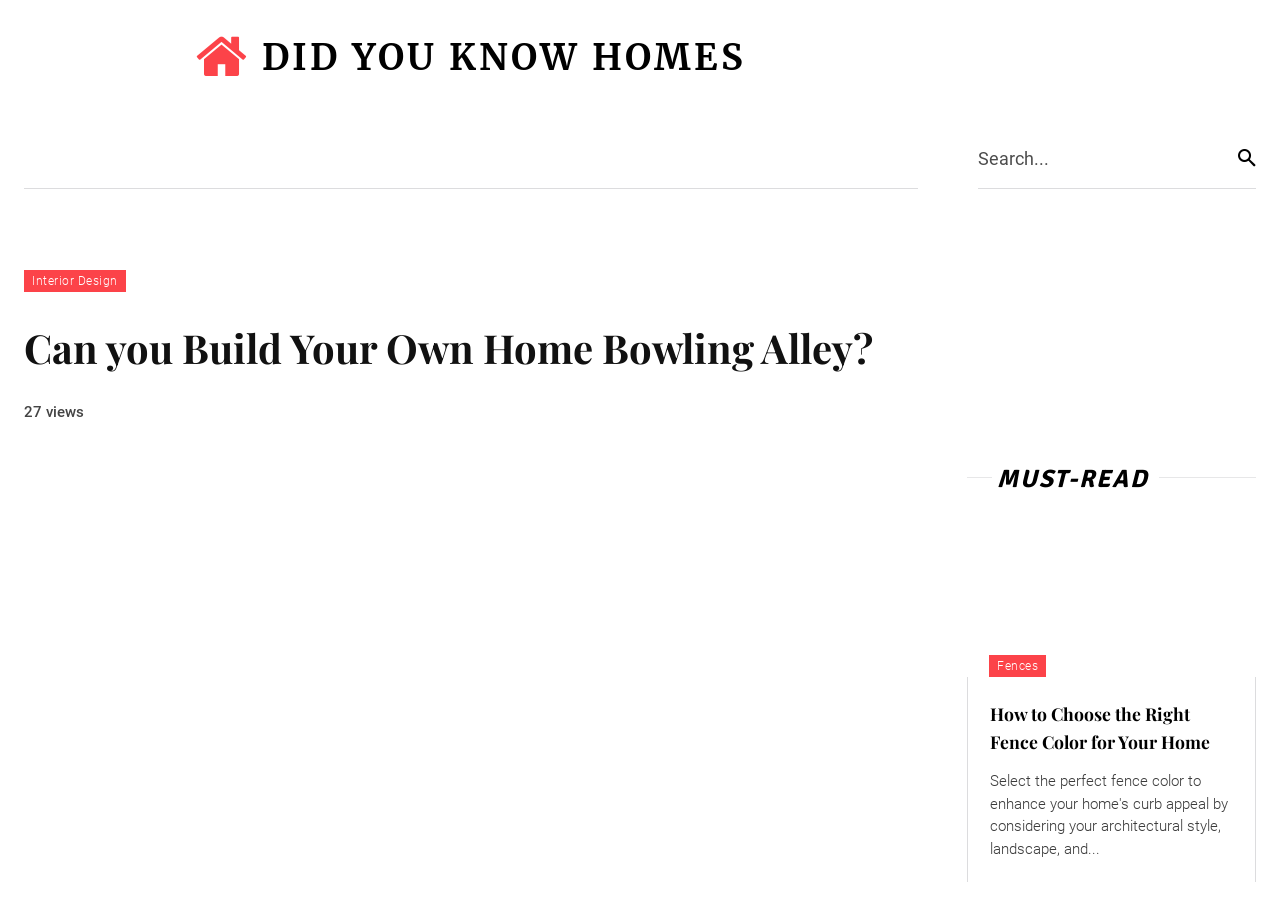Find the bounding box coordinates of the element's region that should be clicked in order to follow the given instruction: "Go to Home Guides". The coordinates should consist of four float numbers between 0 and 1, i.e., [left, top, right, bottom].

[0.479, 0.136, 0.609, 0.205]